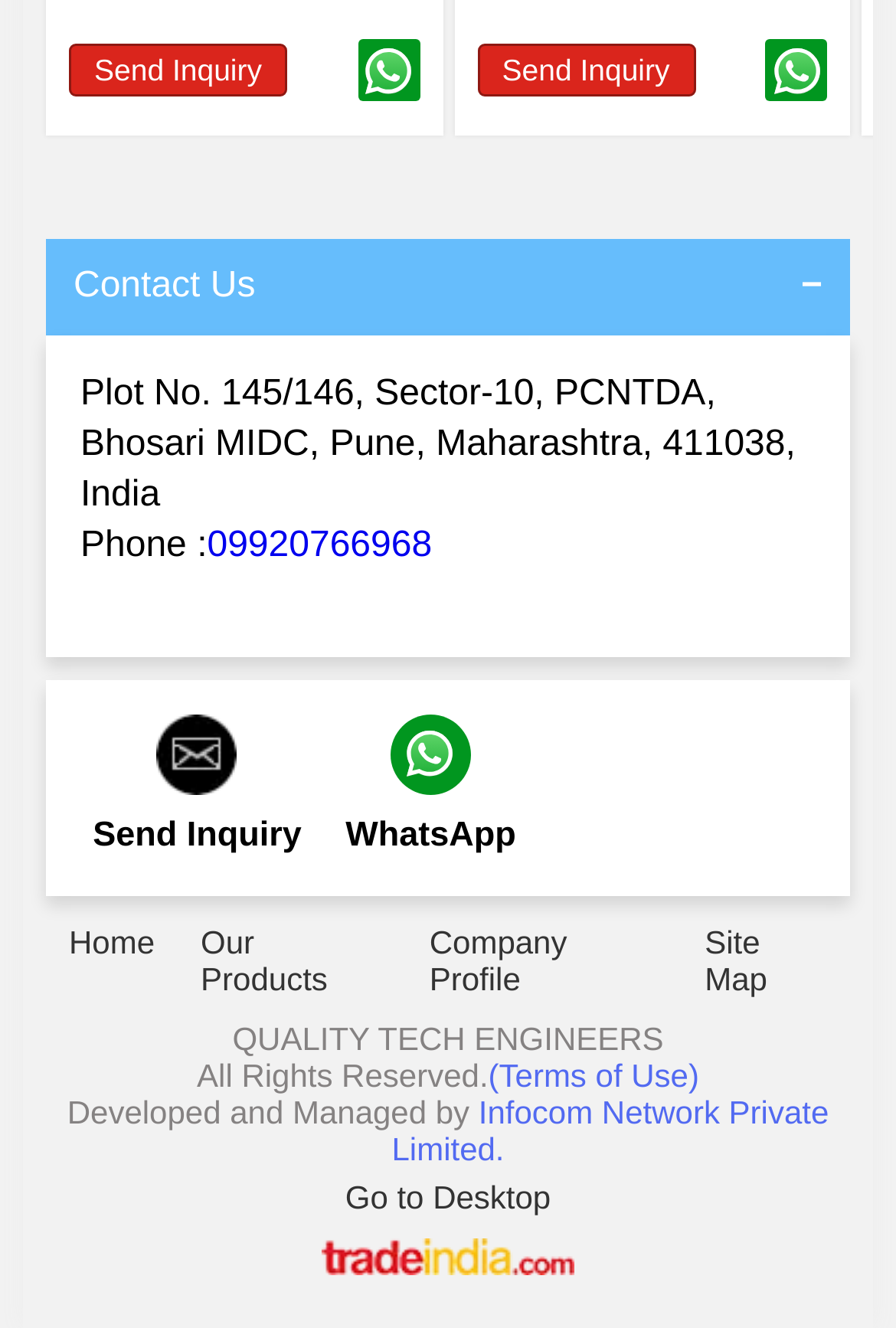Could you find the bounding box coordinates of the clickable area to complete this instruction: "View the company profile"?

[0.479, 0.696, 0.633, 0.751]